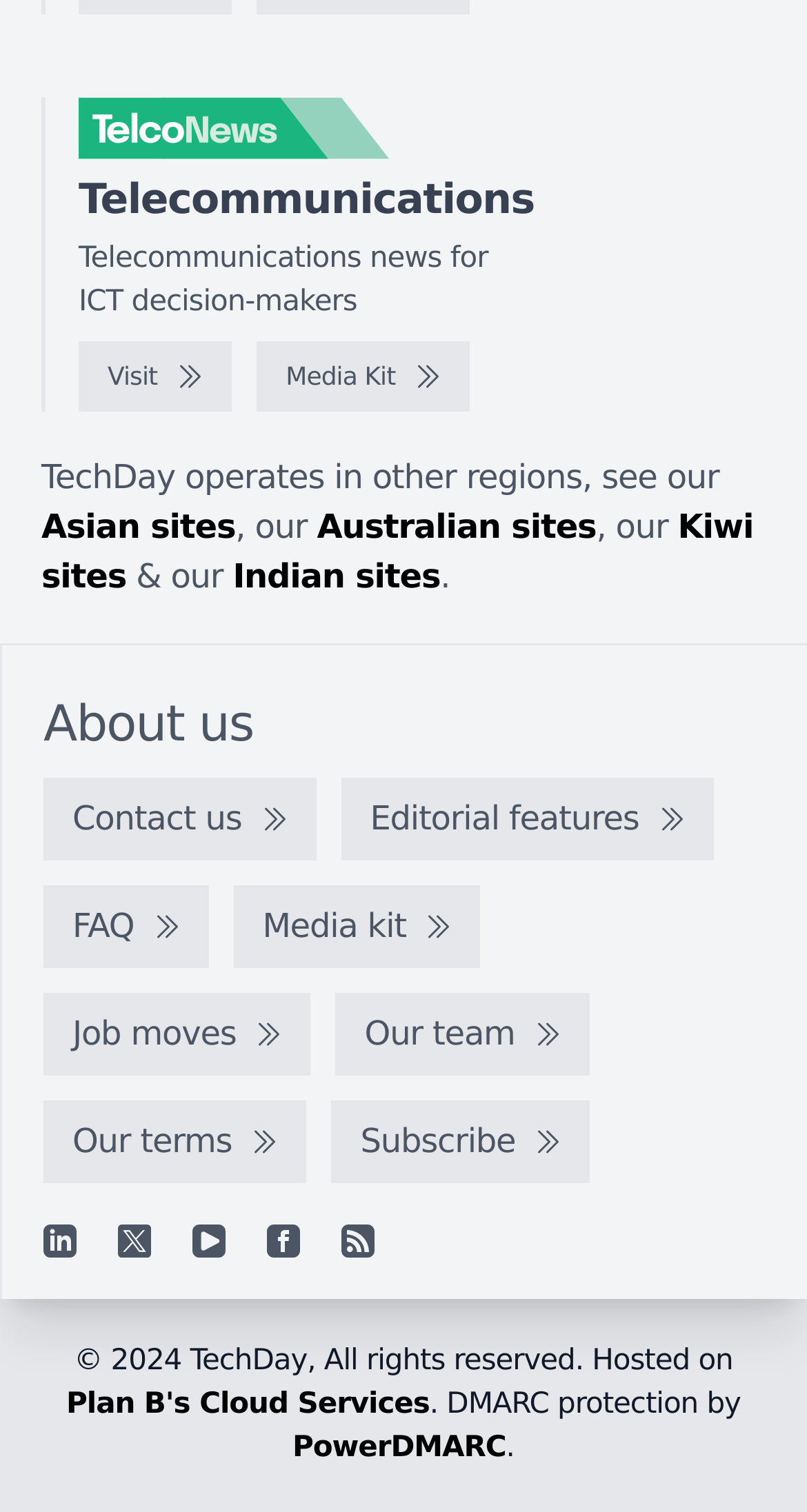Provide the bounding box coordinates of the area you need to click to execute the following instruction: "Contact us".

[0.054, 0.514, 0.392, 0.569]